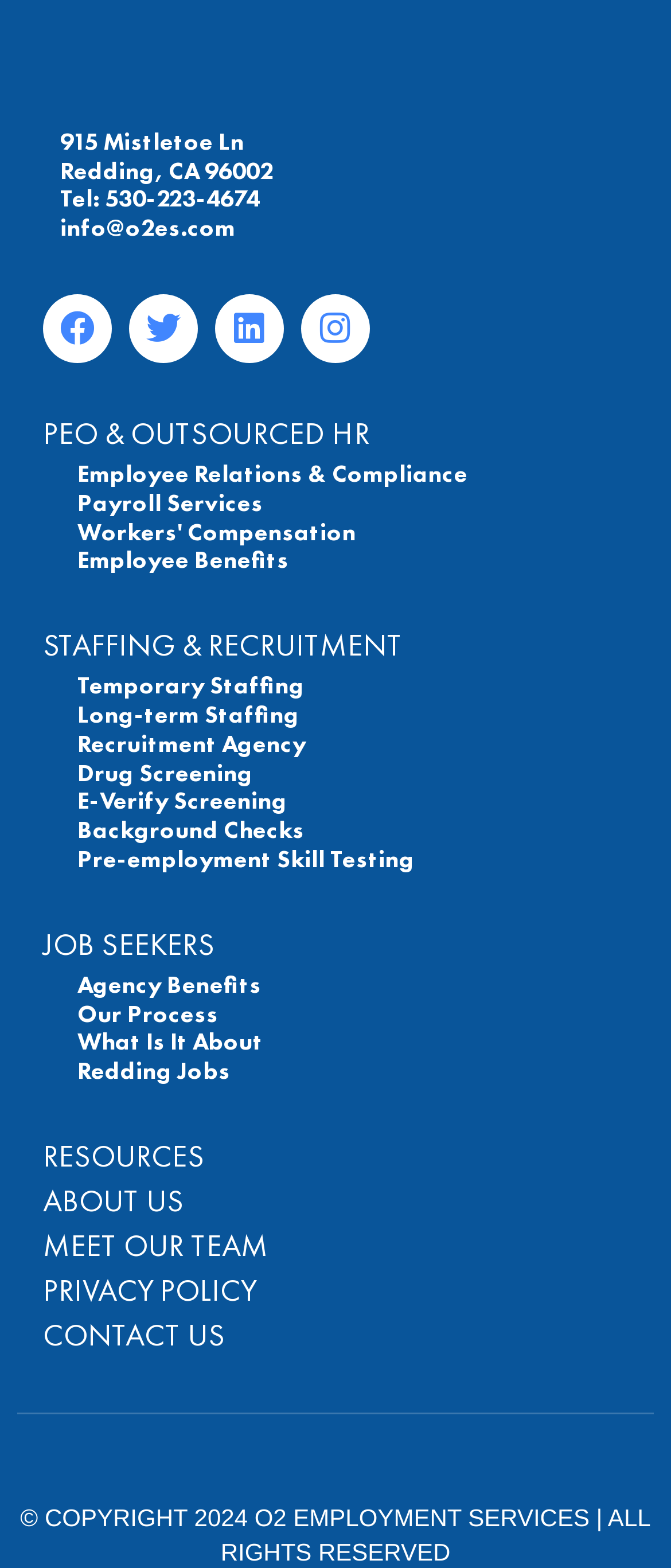Provide the bounding box coordinates in the format (top-left x, top-left y, bottom-right x, bottom-right y). All values are floating point numbers between 0 and 1. Determine the bounding box coordinate of the UI element described as: Pre-employment Skill Testing

[0.09, 0.539, 0.936, 0.557]